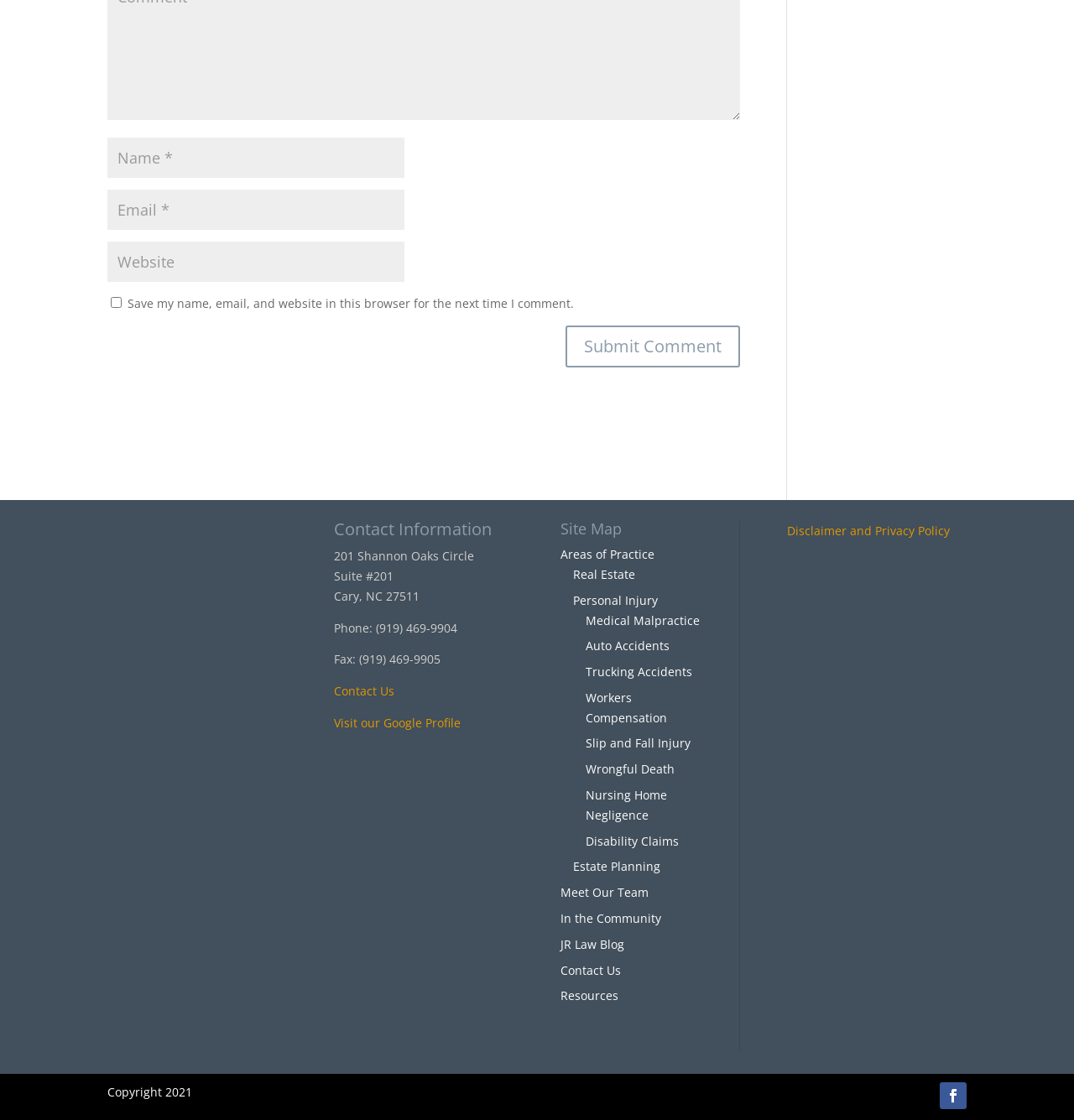Answer the question below in one word or phrase:
What is the address of the office?

201 Shannon Oaks Circle